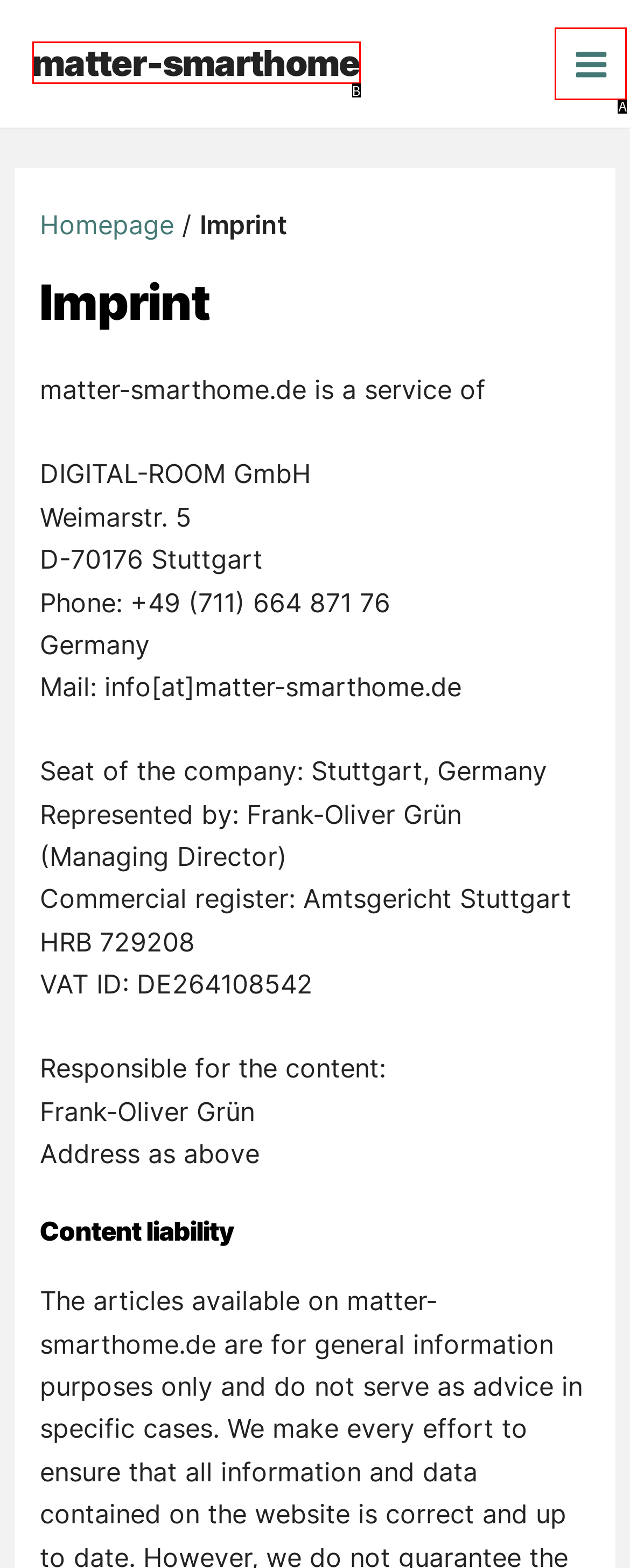Given the description: Main Menu, select the HTML element that best matches it. Reply with the letter of your chosen option.

A